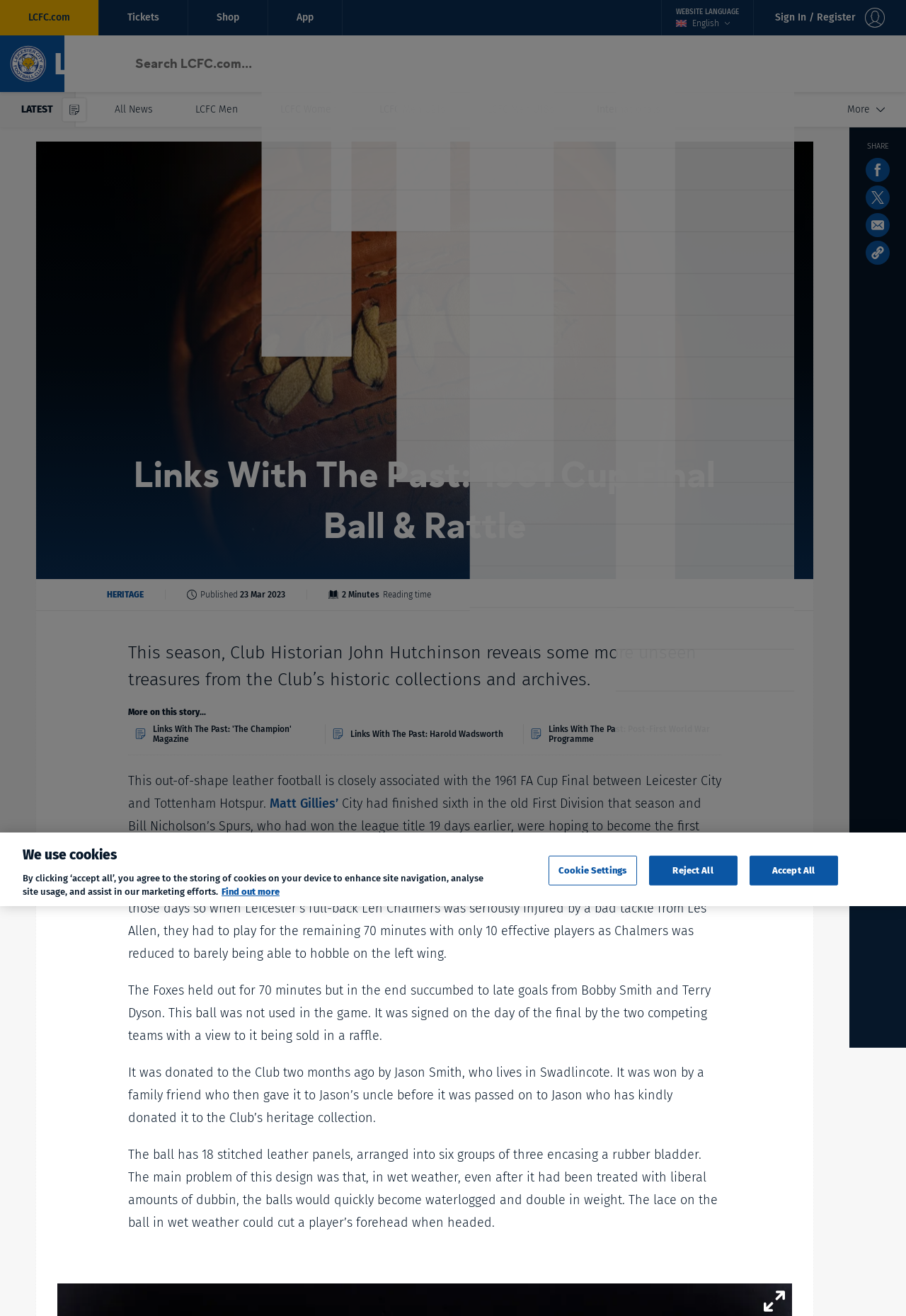What is the author of the article?
Look at the image and respond with a single word or a short phrase.

John Hutchinson